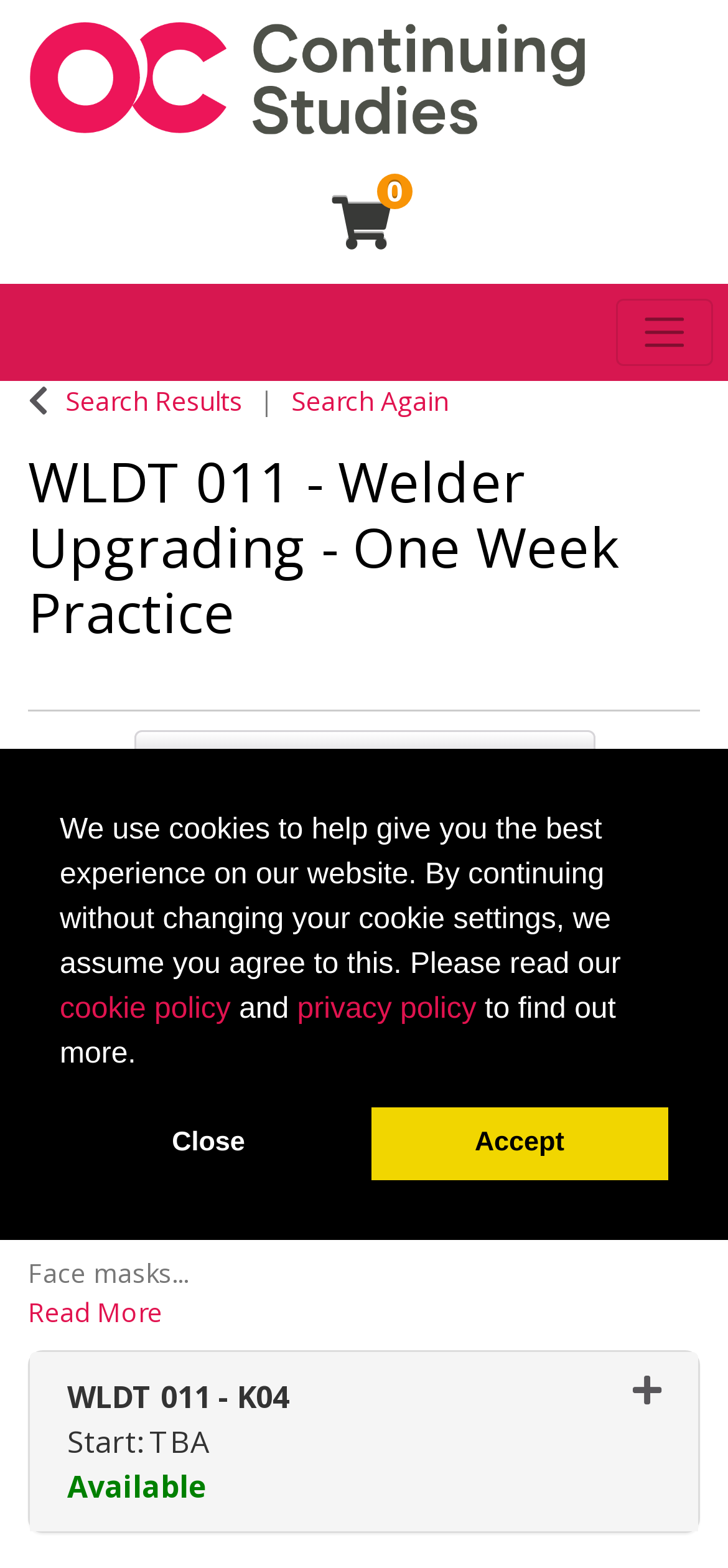What is required to bring to the course?
Please answer the question with as much detail and depth as you can.

According to the course description, students are required to bring their own PPE (helmet, gloves, coveralls, CSA approved safety boots, etc.) and a toolbox will be provided to them.